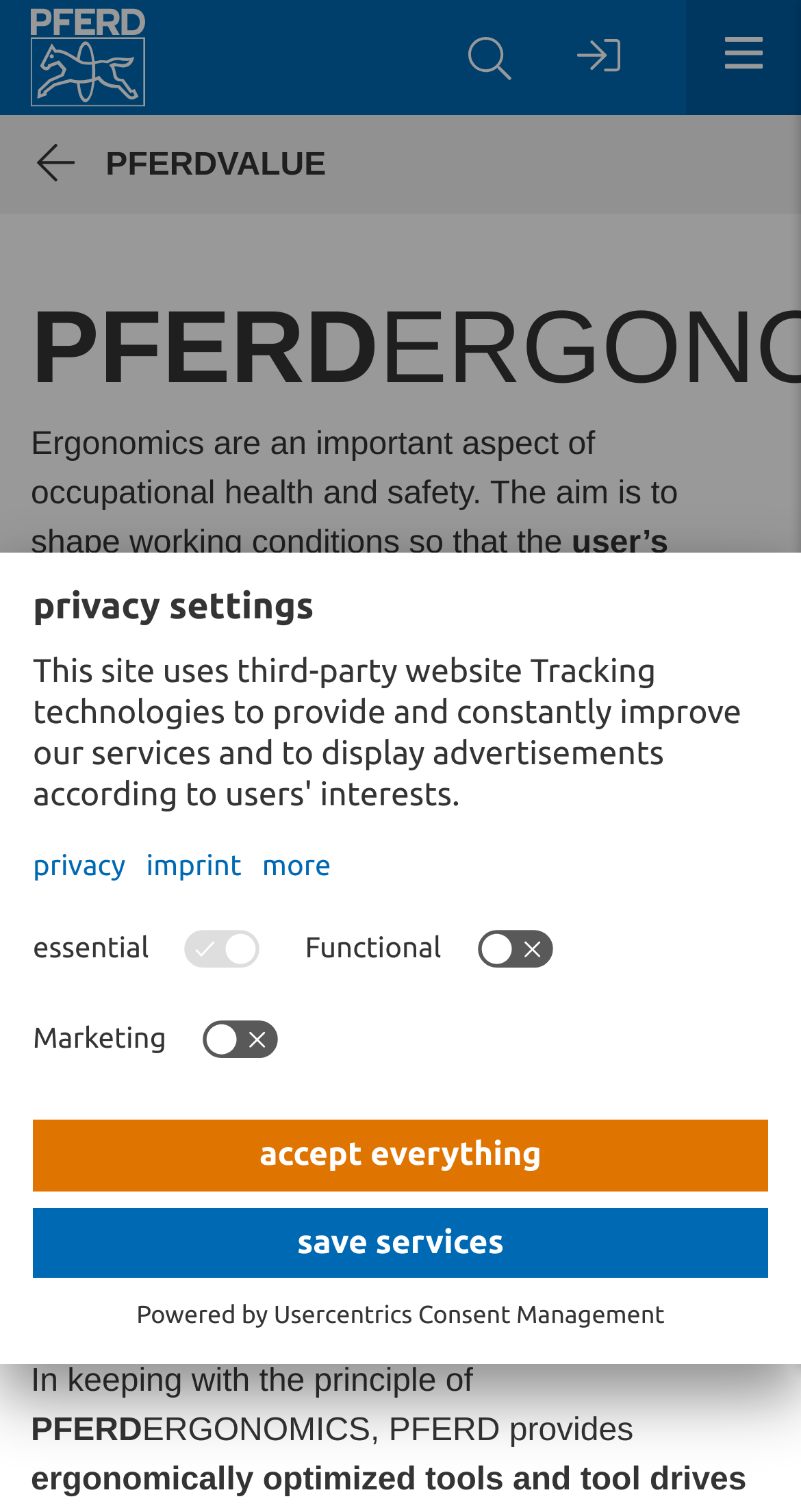Please provide a brief answer to the following inquiry using a single word or phrase:
What is the main topic of this webpage?

Ergonomics